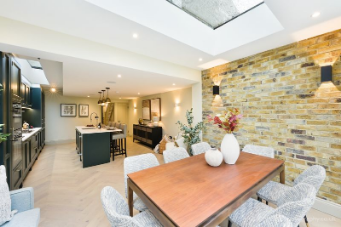Provide a thorough description of the image.

This inviting interior showcases a modern dining area within a stylish home, characterized by a blend of contemporary design and natural elements. The centerpiece is a large wooden dining table surrounded by textured, upholstered chairs, creating a cozy atmosphere perfect for gatherings. 

On the wall, a striking brick feature adds warmth and character, contrasted by sleek lighting fixtures that enhance the ambiance. The space is well-lit, with natural light streaming through a skylight above, illuminating the elegantly designed kitchen and living area visible in the background. This well-thought-out layout exemplifies a harmonious blend of functionality and aesthetic appeal, ideal for family meals or entertaining guests.